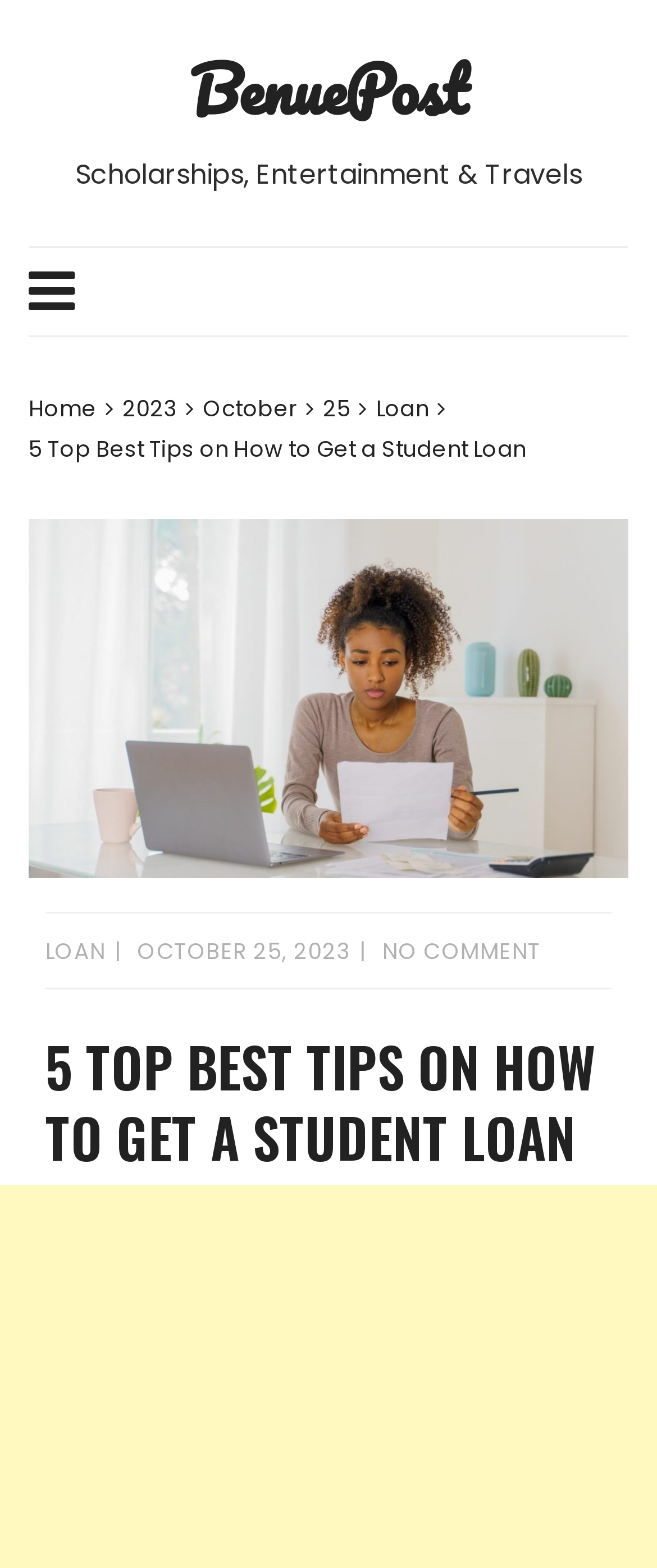Kindly respond to the following question with a single word or a brief phrase: 
What is the main topic of the webpage?

Student Loan